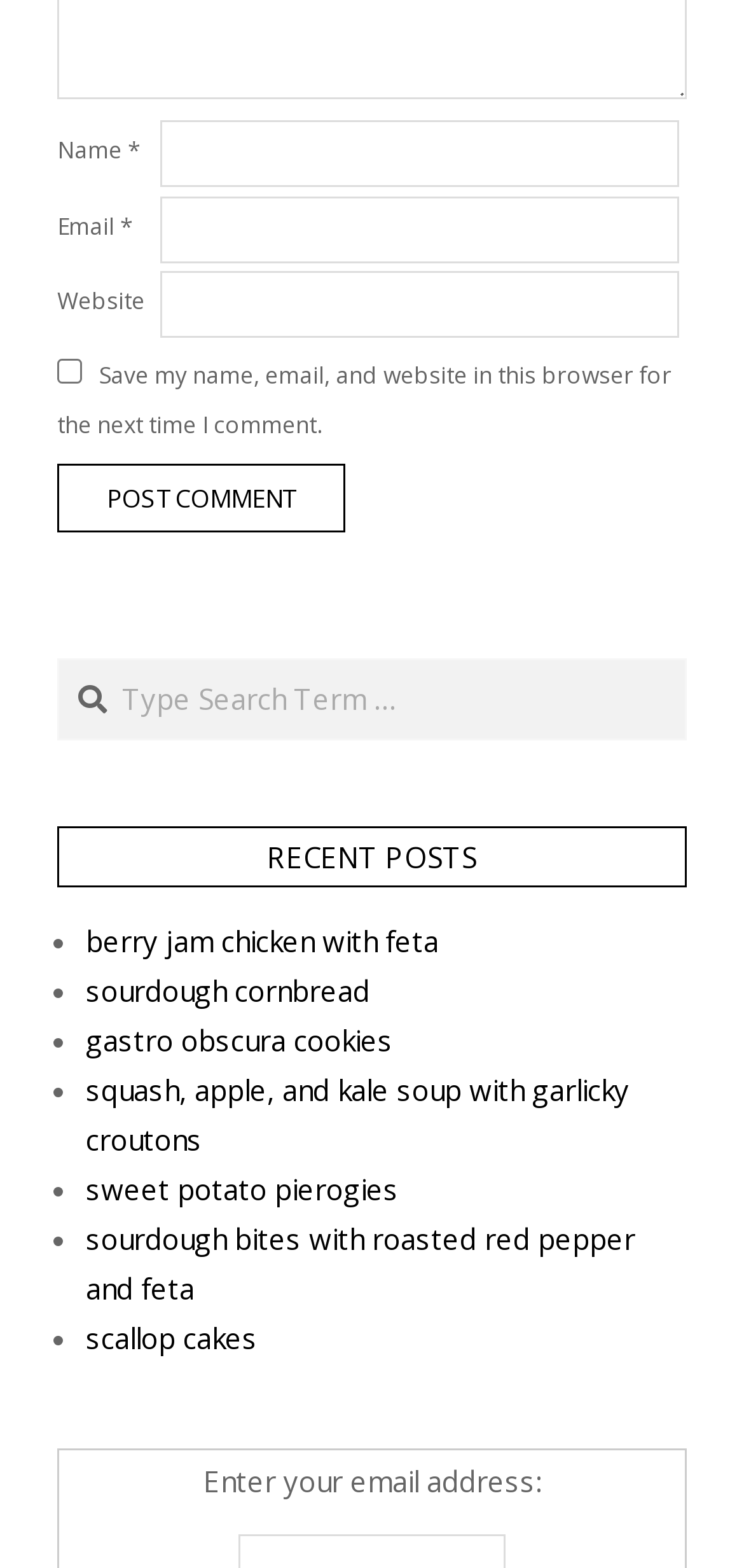What is the prompt of the search textbox?
Look at the image and answer the question with a single word or phrase.

Type Search Term …